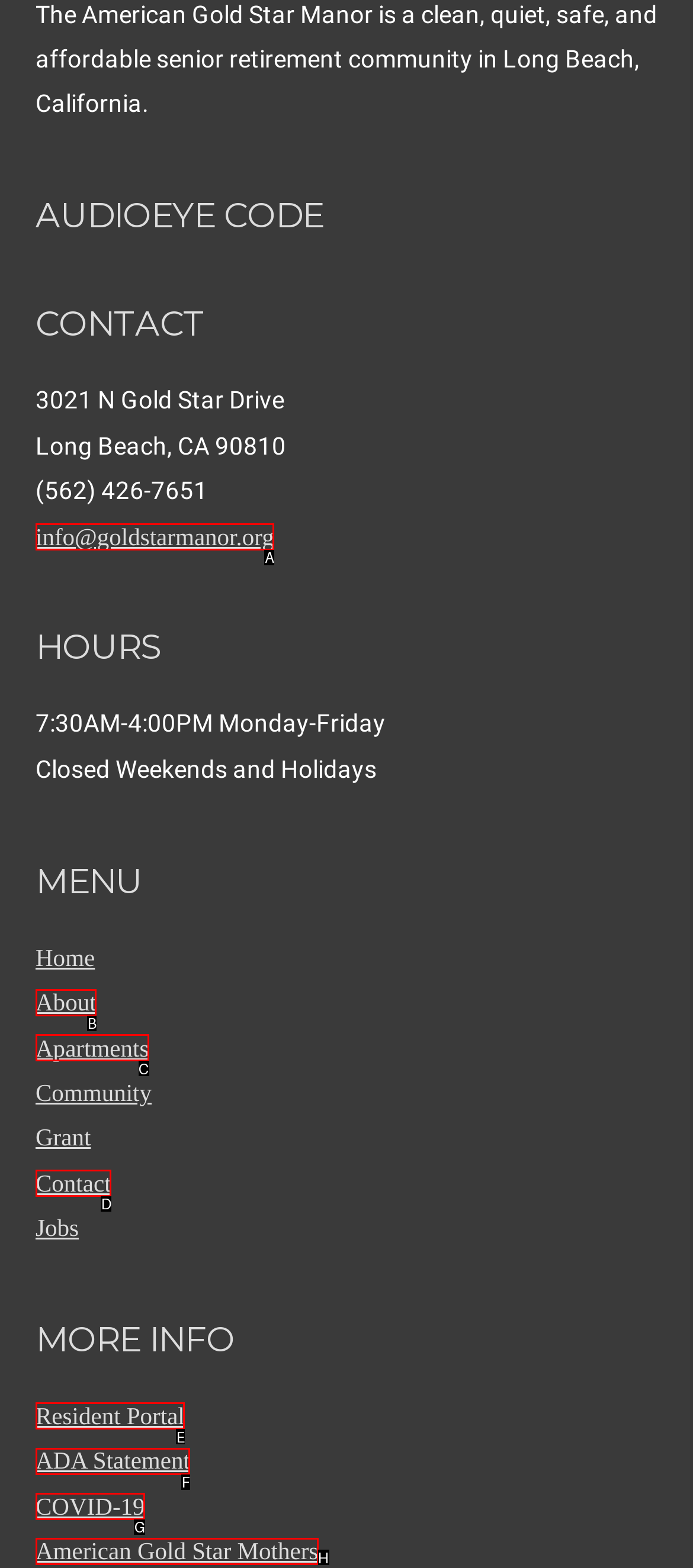Identify the option that corresponds to: ADA Statement
Respond with the corresponding letter from the choices provided.

F